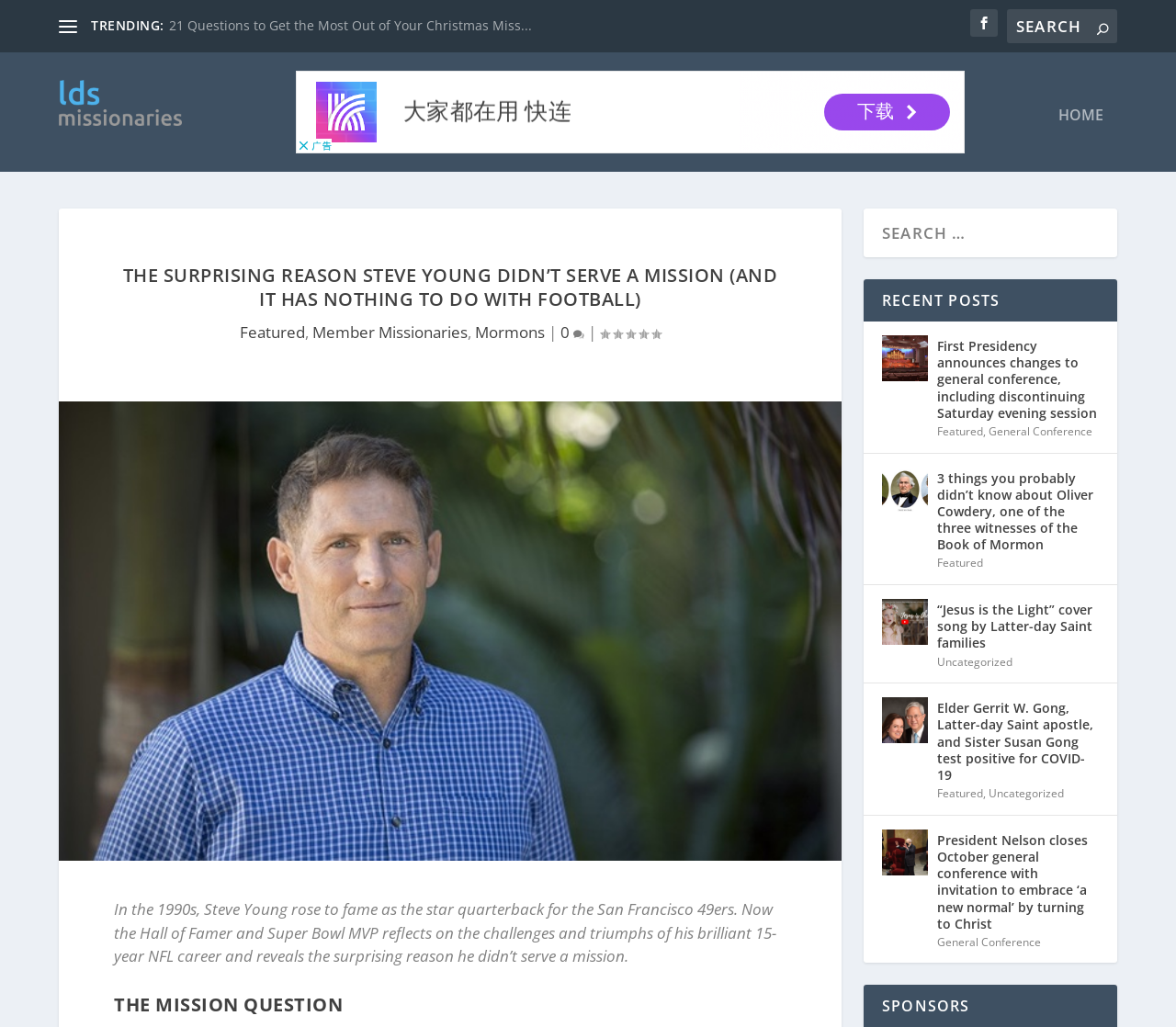Please determine the bounding box coordinates of the element to click on in order to accomplish the following task: "Search for something". Ensure the coordinates are four float numbers ranging from 0 to 1, i.e., [left, top, right, bottom].

[0.856, 0.009, 0.95, 0.042]